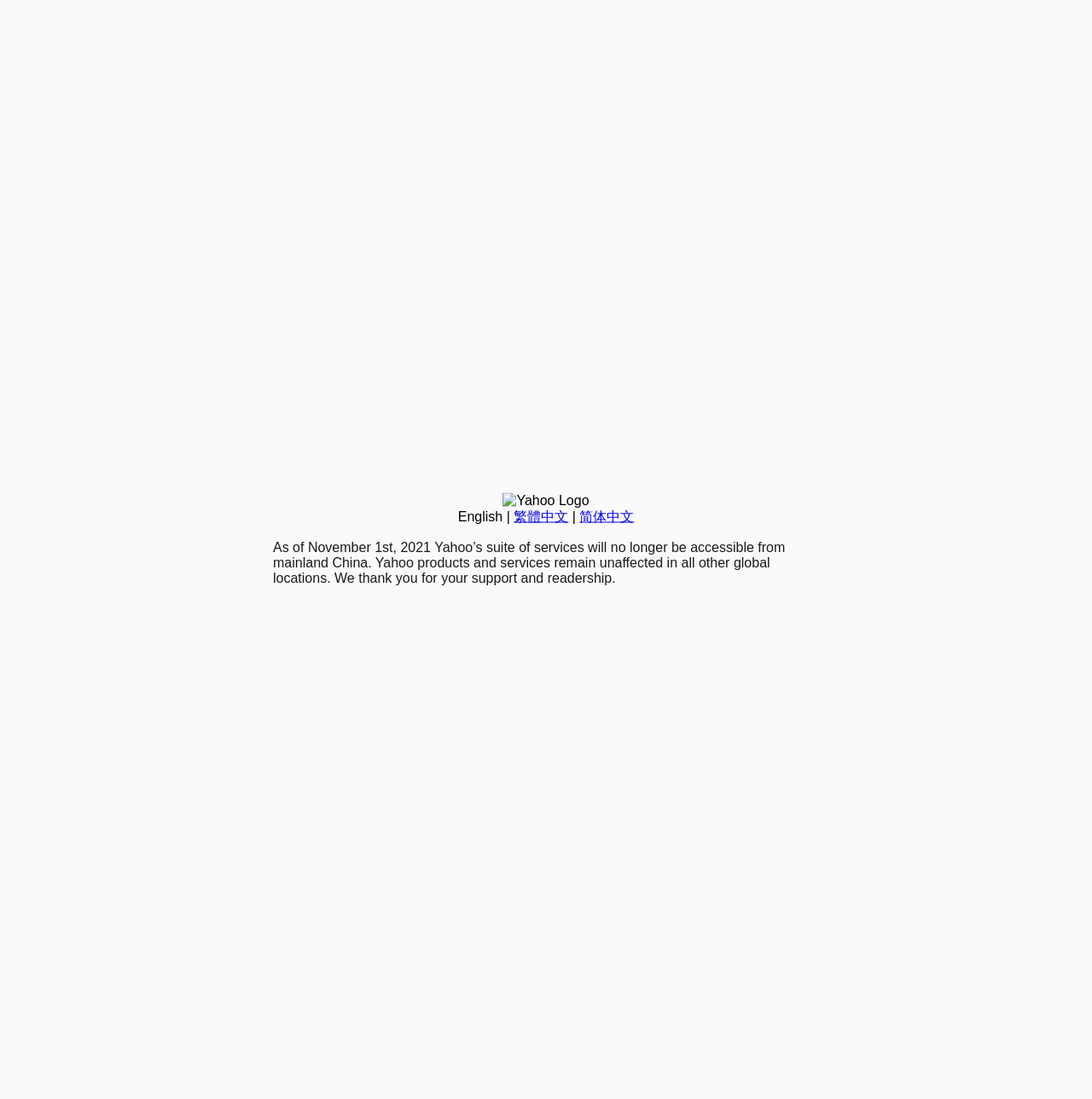Given the element description "简体中文" in the screenshot, predict the bounding box coordinates of that UI element.

[0.531, 0.463, 0.581, 0.476]